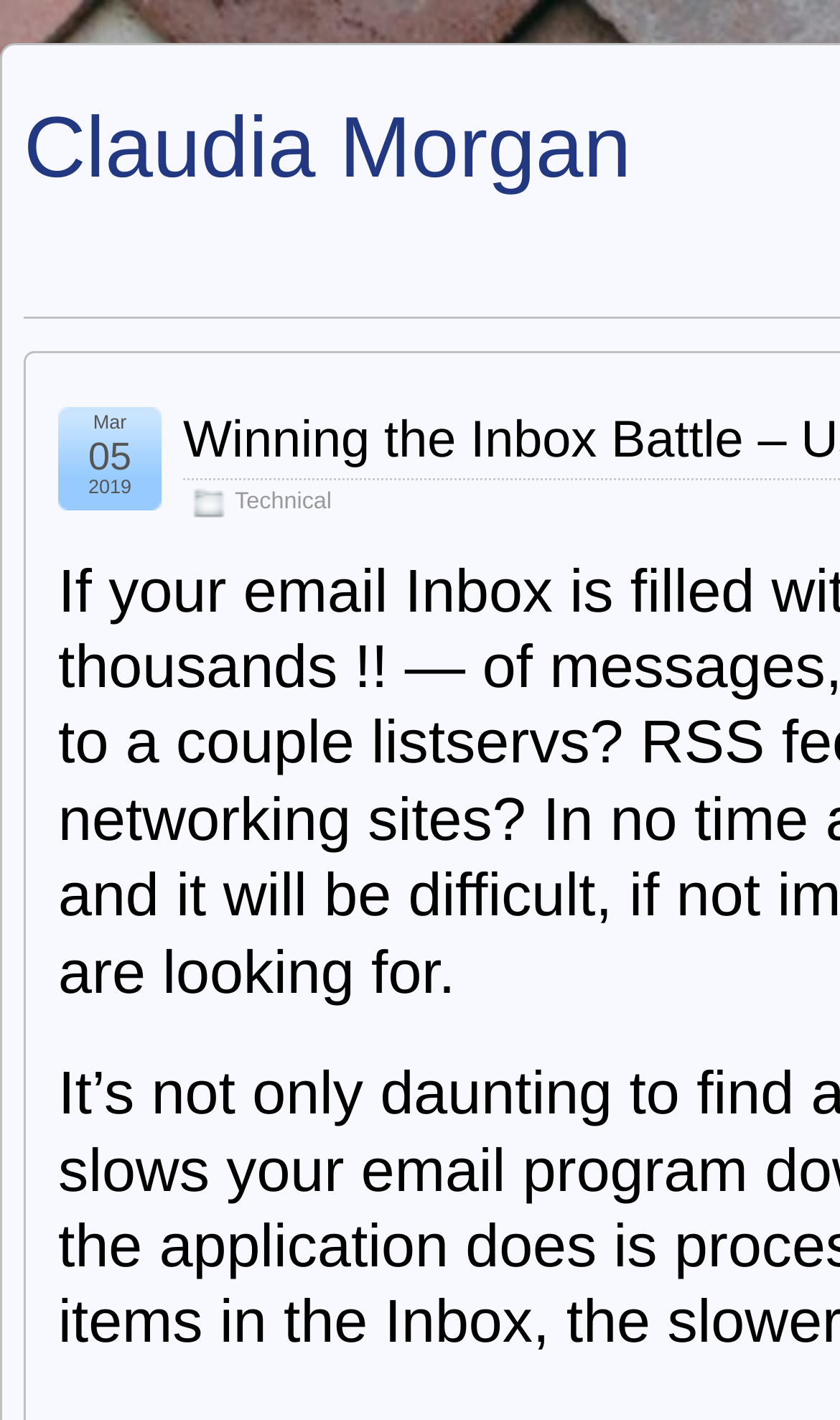What is the topic of the article?
Look at the image and answer the question with a single word or phrase.

Email Inbox management